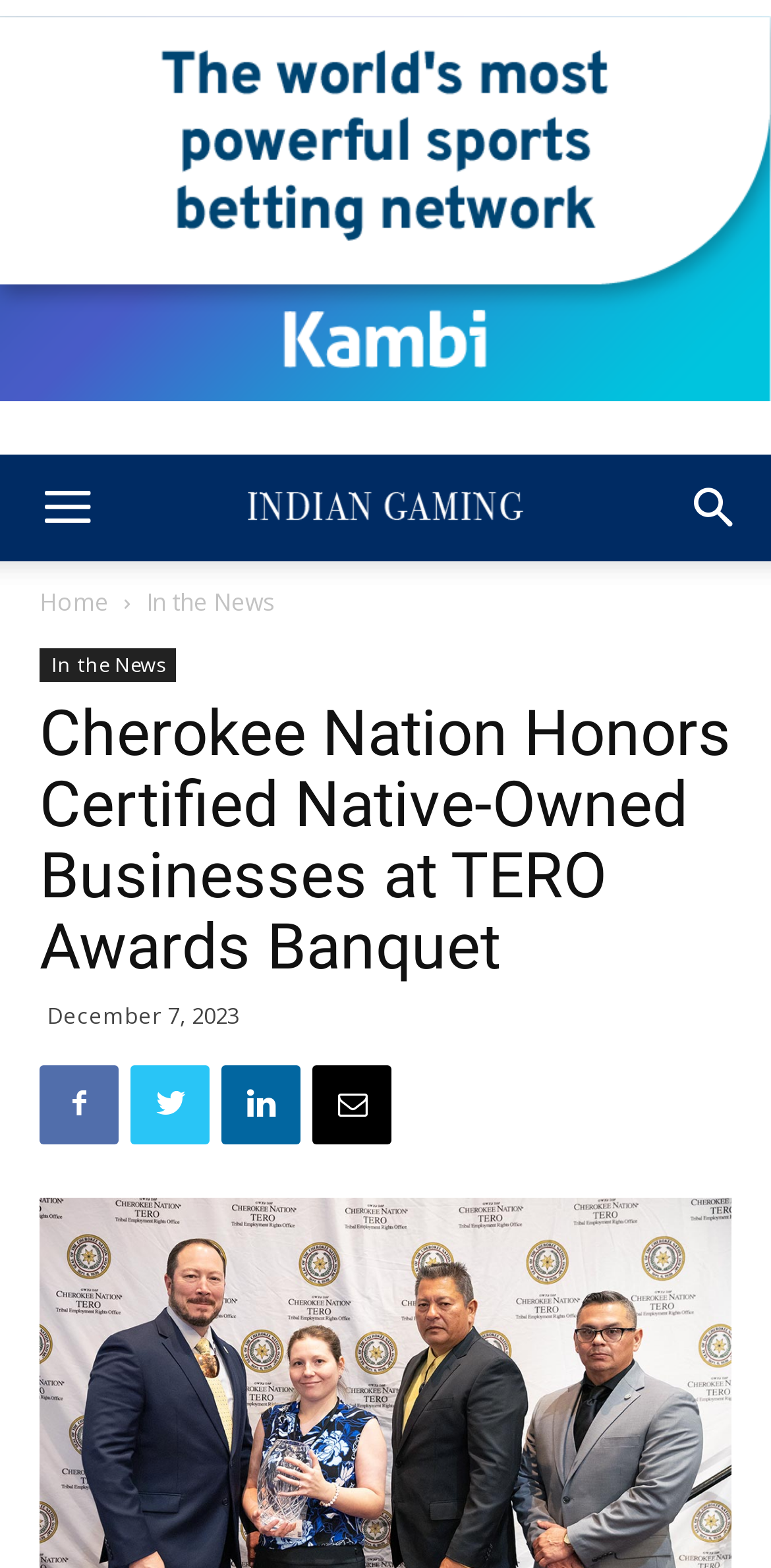Determine the bounding box coordinates for the HTML element described here: "In the News".

[0.051, 0.413, 0.228, 0.434]